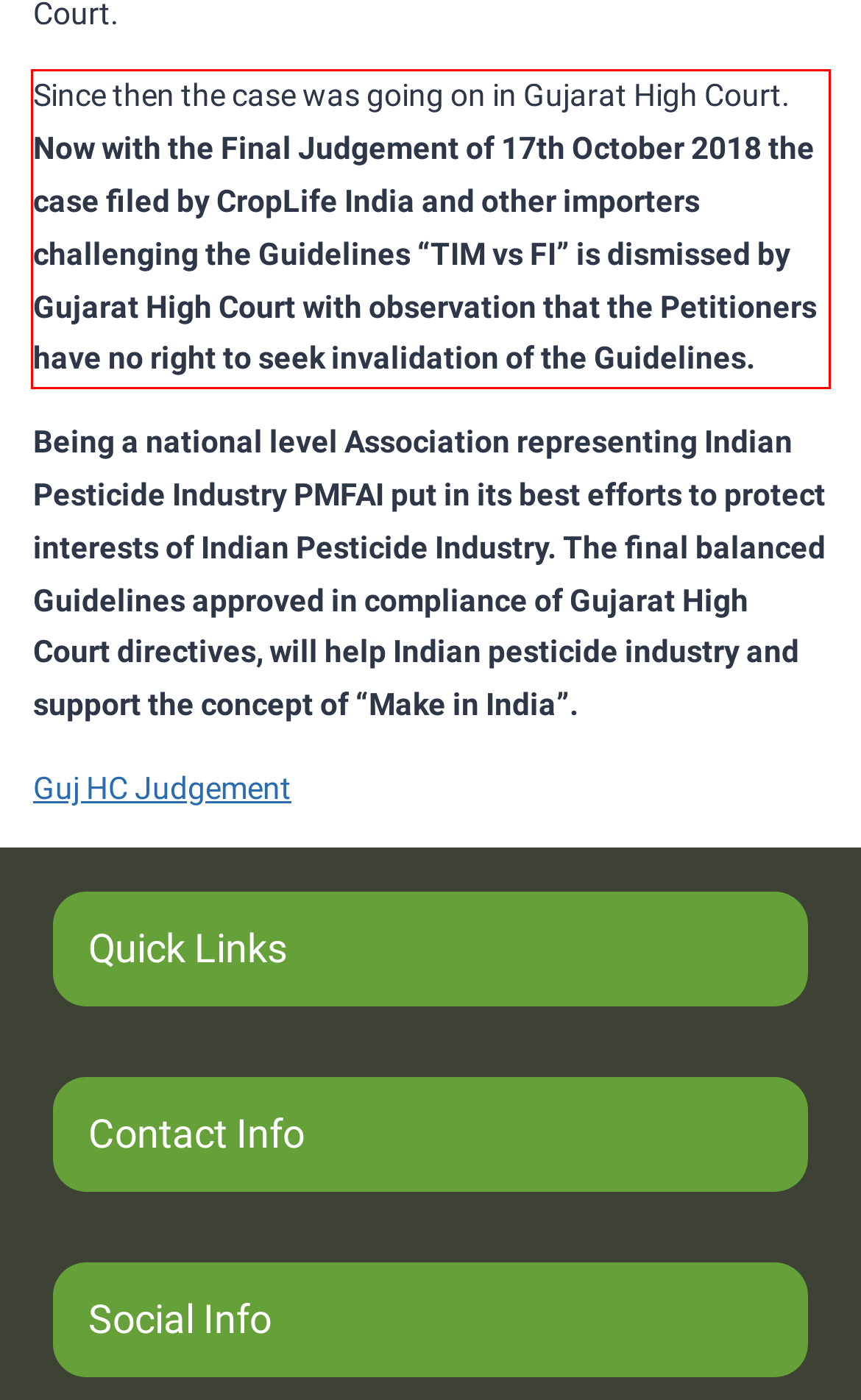Given a webpage screenshot, identify the text inside the red bounding box using OCR and extract it.

Since then the case was going on in Gujarat High Court. Now with the Final Judgement of 17th October 2018 the case filed by CropLife India and other importers challenging the Guidelines “TIM vs FI” is dismissed by Gujarat High Court with observation that the Petitioners have no right to seek invalidation of the Guidelines.